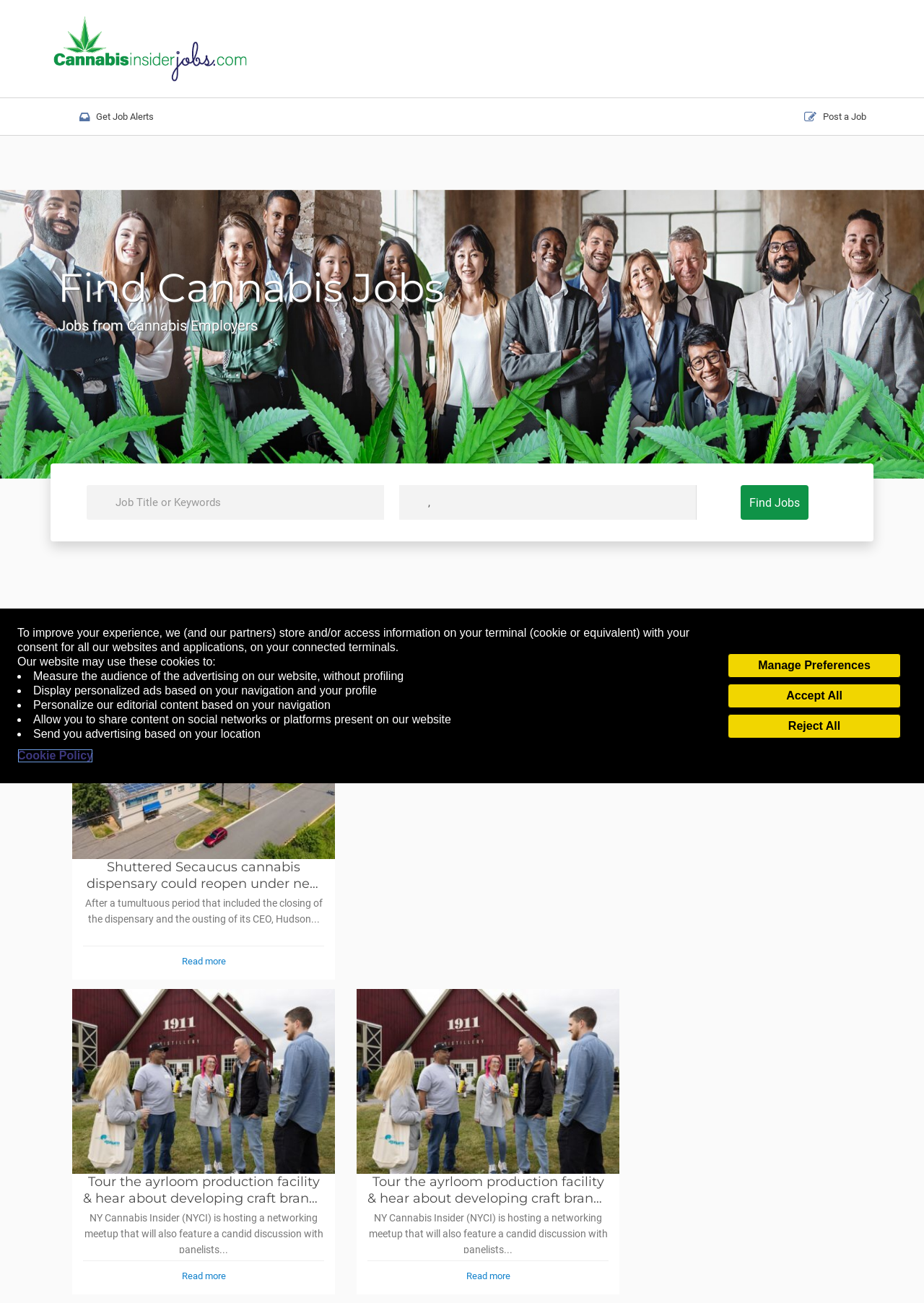Extract the bounding box coordinates of the UI element described by: "Your Privacy Choices". The coordinates should include four float numbers ranging from 0 to 1, e.g., [left, top, right, bottom].

[0.606, 0.861, 0.702, 0.867]